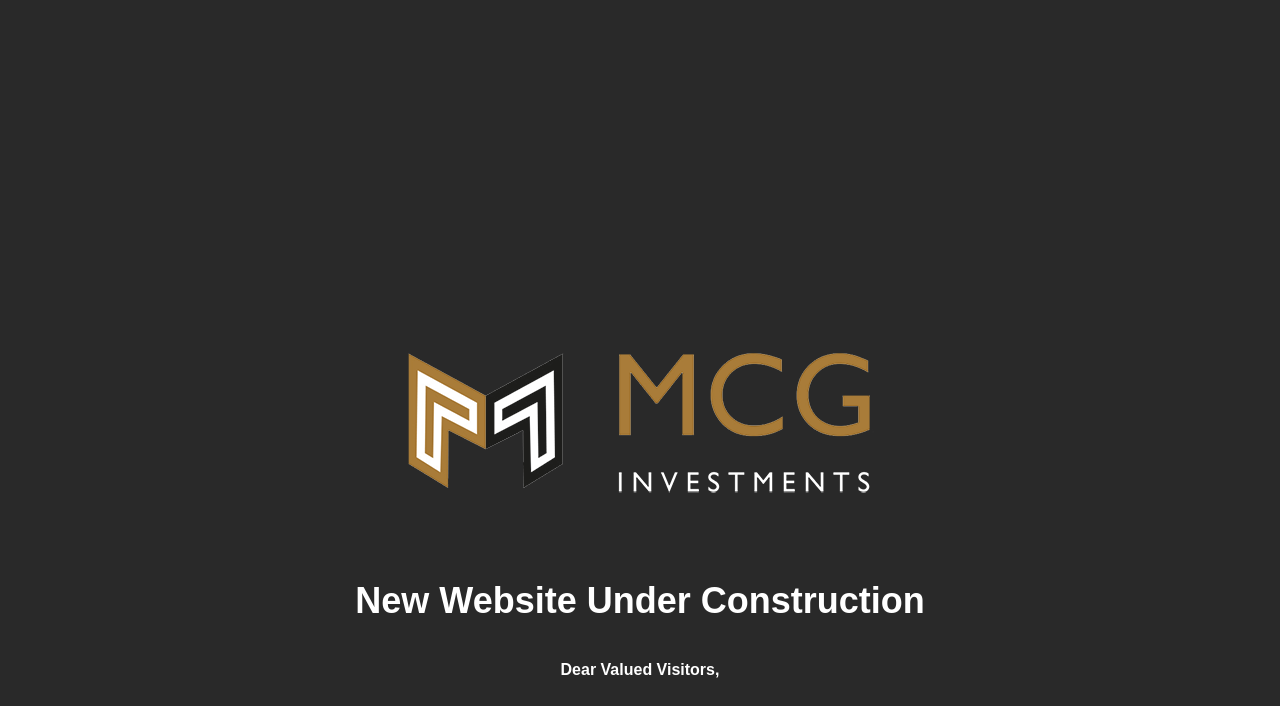Can you find and provide the title of the webpage?

New Website Under Construction